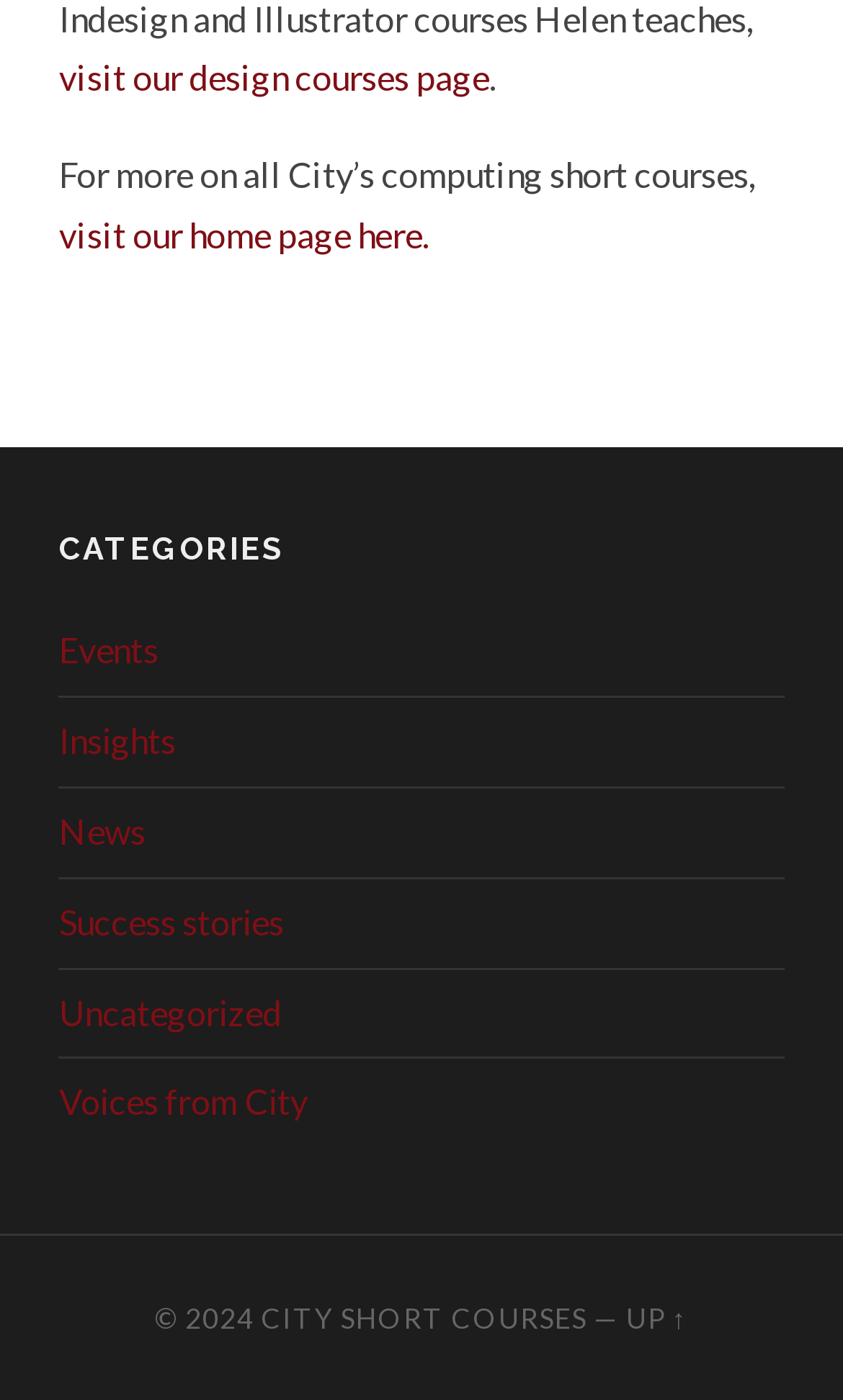Determine the bounding box coordinates of the clickable area required to perform the following instruction: "visit our design courses page". The coordinates should be represented as four float numbers between 0 and 1: [left, top, right, bottom].

[0.07, 0.04, 0.58, 0.069]